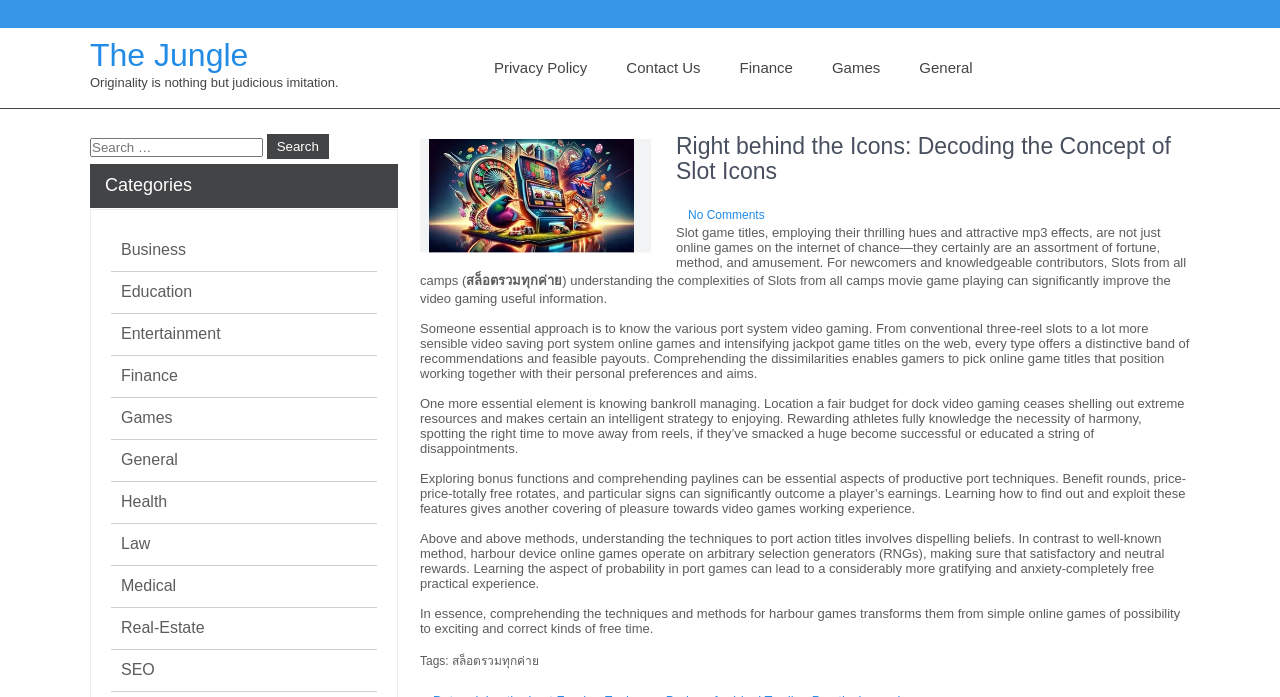What is the purpose of knowing bankroll management in slot games?
Respond to the question with a well-detailed and thorough answer.

According to the article, knowing bankroll management is essential to prevent overspending and ensure a smart approach to playing slot games. This can be inferred from the sentence 'Location a fair budget for dock video gaming ceases shelling out extreme resources and makes certain an intelligent strategy to enjoying.'